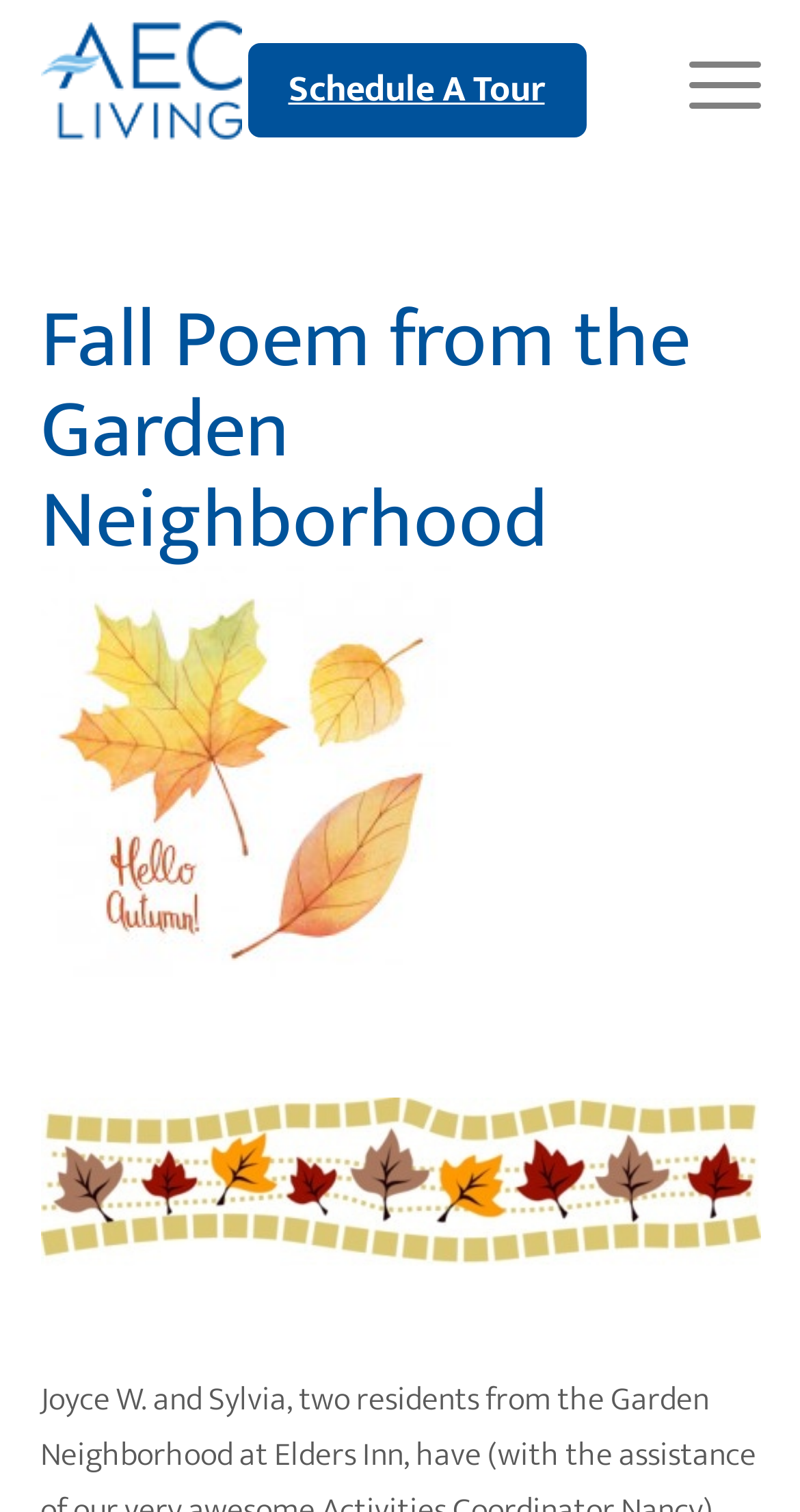What is the theme of the poem?
Please interpret the details in the image and answer the question thoroughly.

The webpage has a link 'Autumn Borders' and an image with the same name, which suggests that the theme of the poem is Autumn.